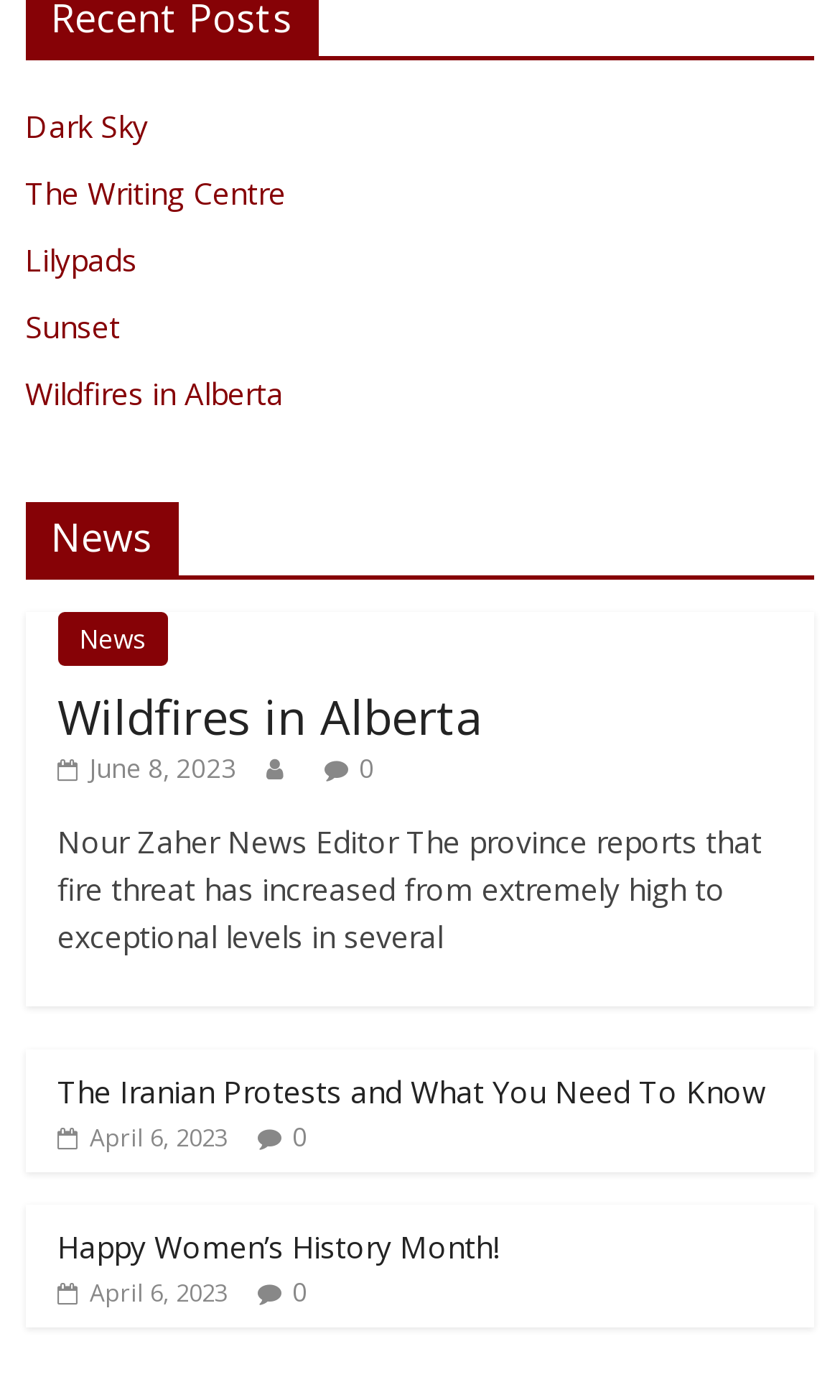Please specify the bounding box coordinates of the element that should be clicked to execute the given instruction: 'Check the date of the Iranian Protests article'. Ensure the coordinates are four float numbers between 0 and 1, expressed as [left, top, right, bottom].

[0.107, 0.801, 0.271, 0.824]